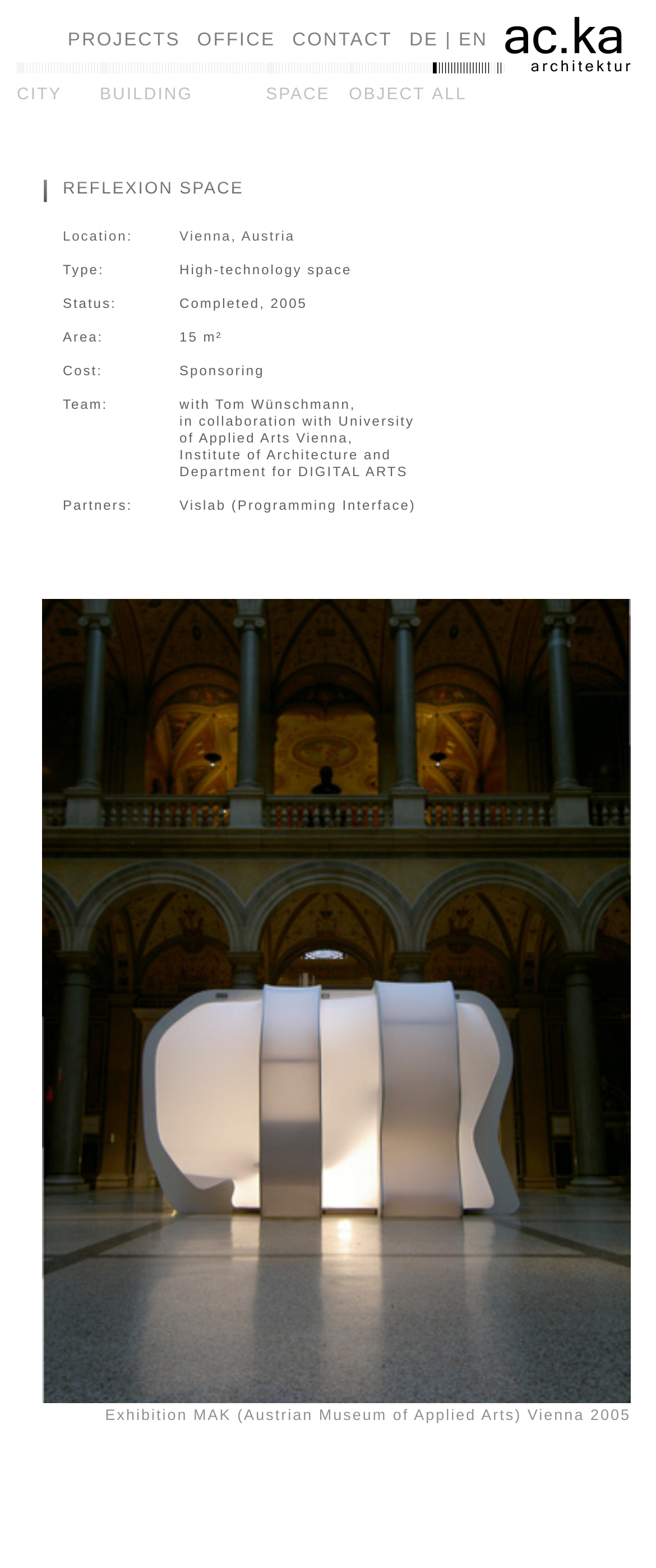What is the type of the project?
Please answer the question with a detailed and comprehensive explanation.

The type of the project is obtained from the LayoutTableCell with the text 'High-technology space' which is in the row with the heading 'Type:'.